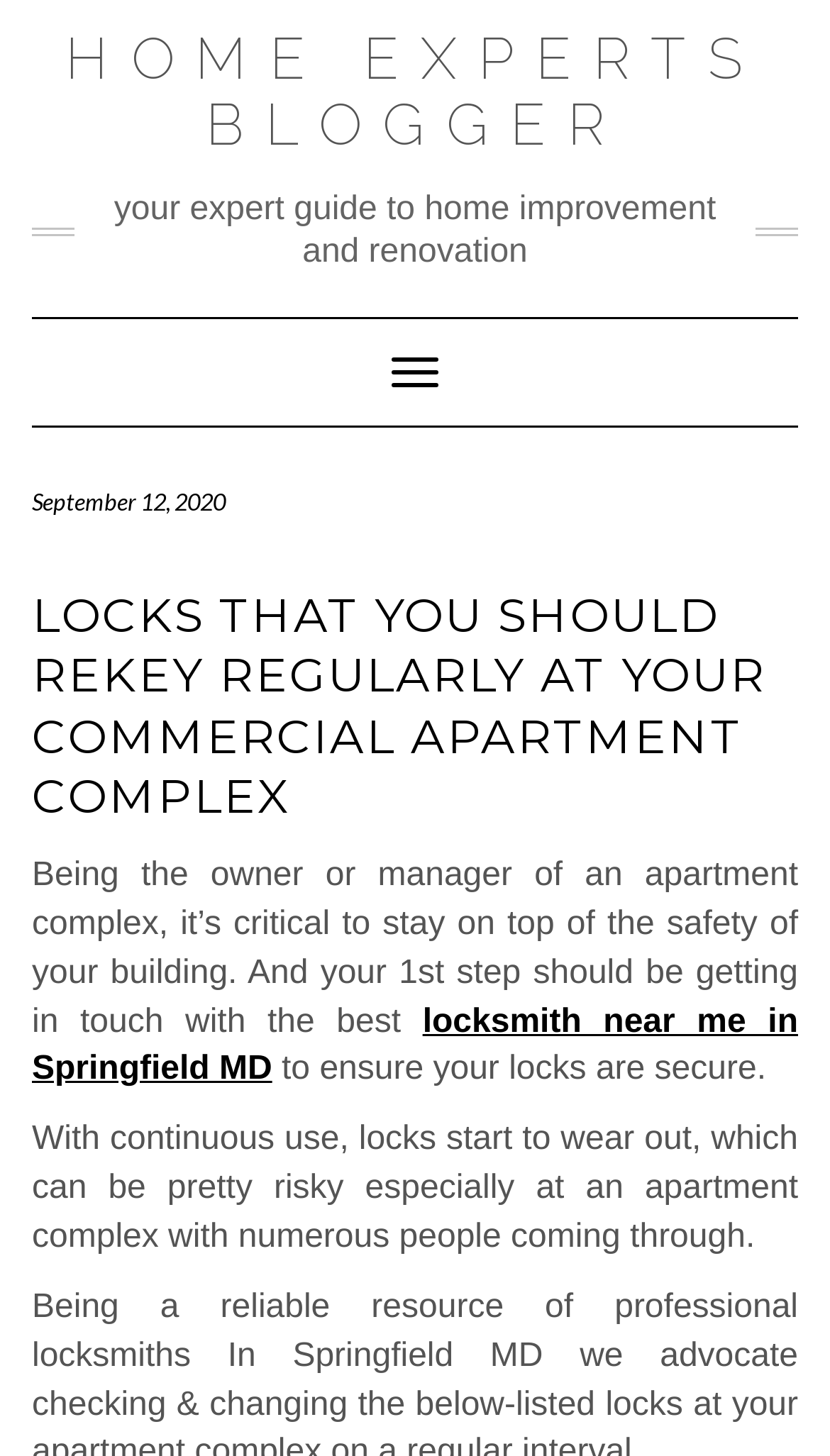Give a one-word or one-phrase response to the question:
What is the purpose of the first step in apartment complex safety?

Getting in touch with a locksmith